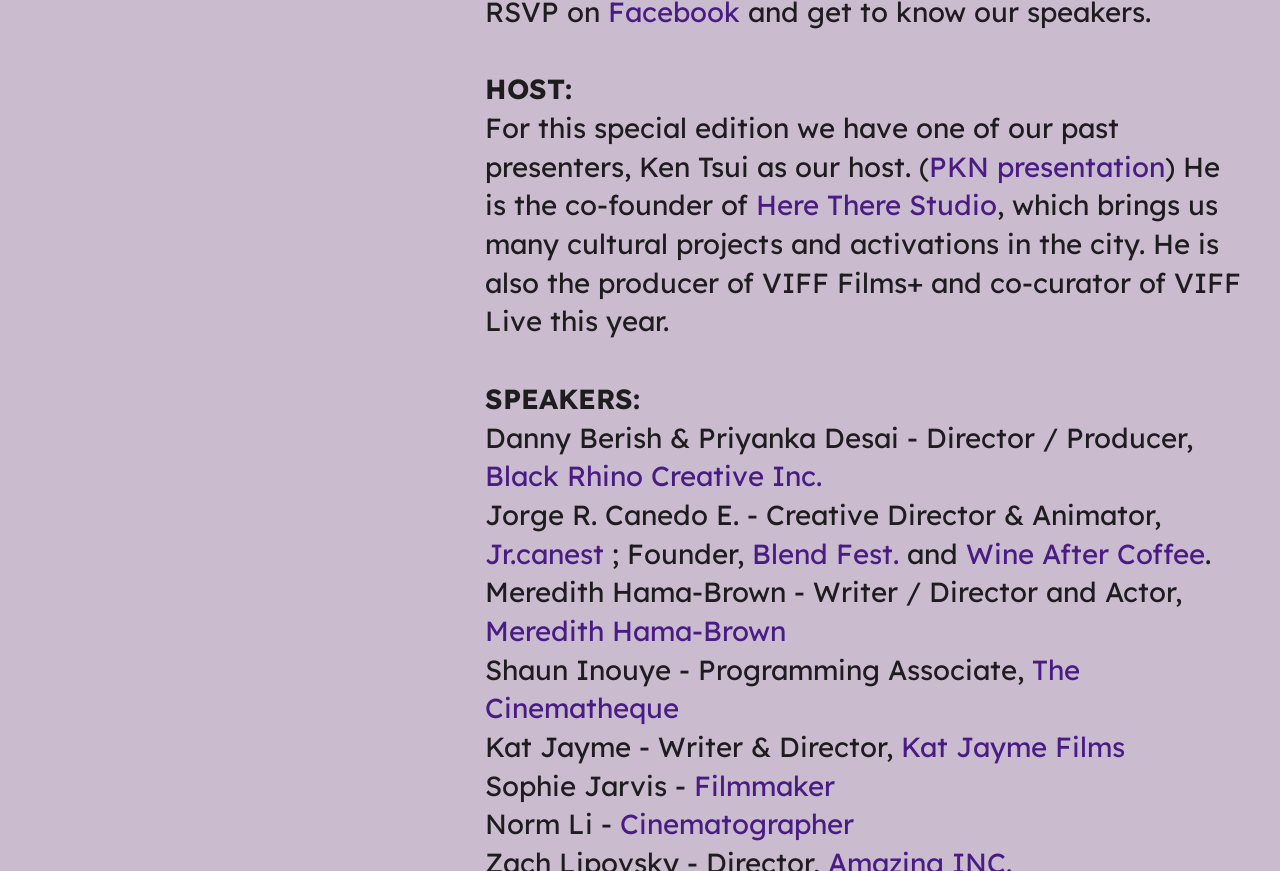Please locate the bounding box coordinates of the region I need to click to follow this instruction: "Read about the company's history".

None